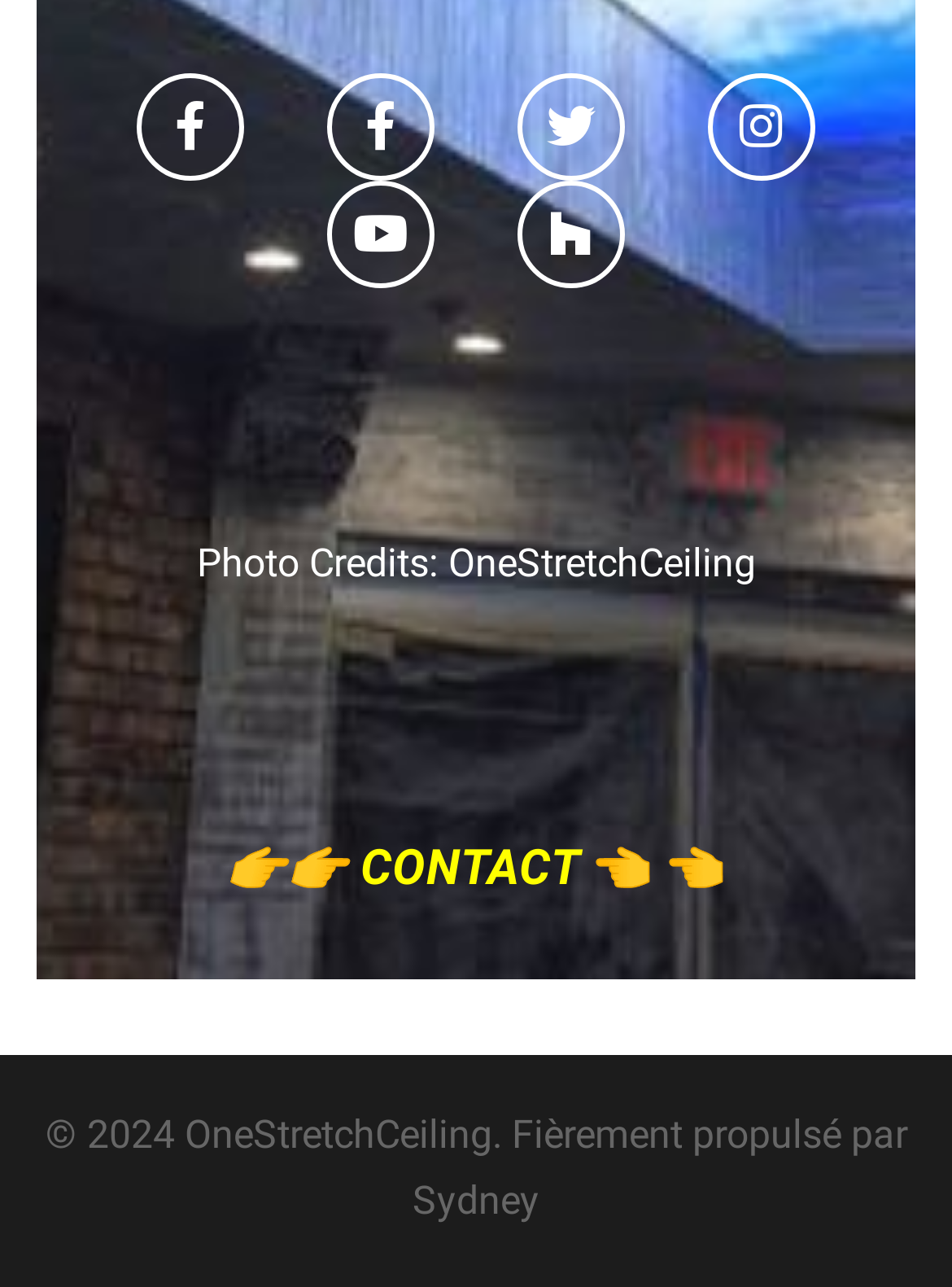Please give a succinct answer using a single word or phrase:
What is the name of the platform that powers the website?

Sydney